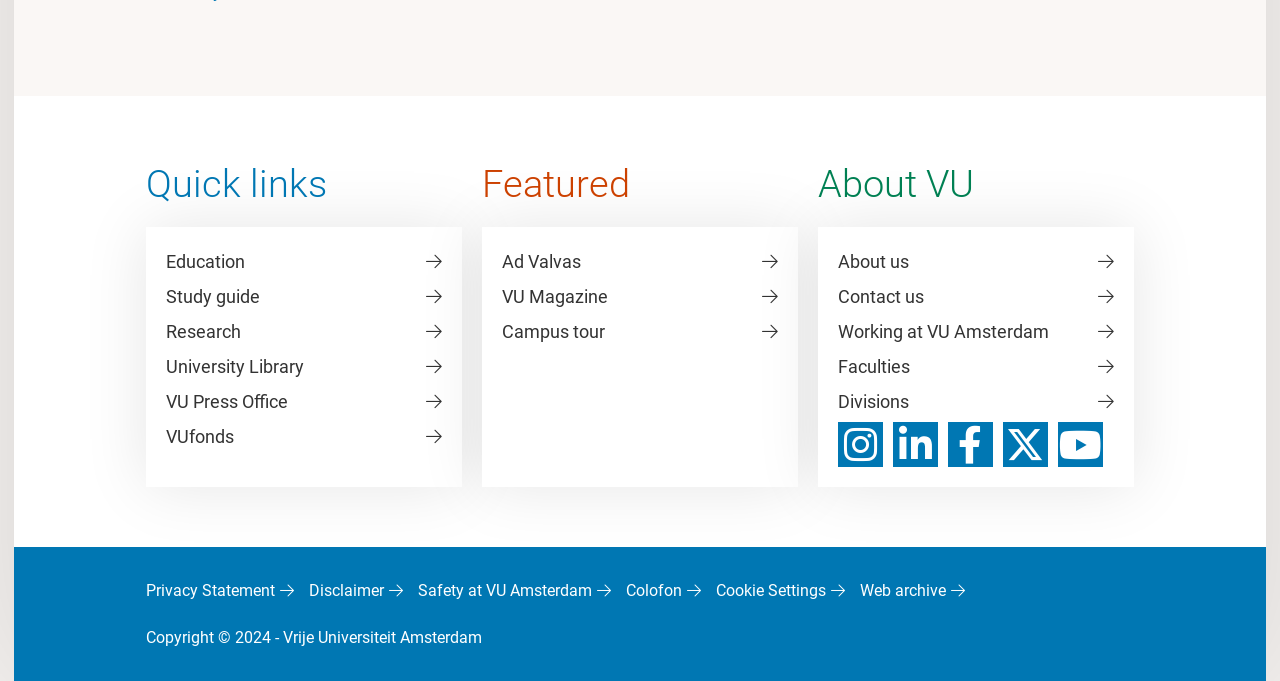Can you give a detailed response to the following question using the information from the image? What social media platforms are linked?

The social media platforms are linked at the bottom of the webpage, with icons representing Instagram, LinkedIn, Facebook, Twitter, and Youtube.